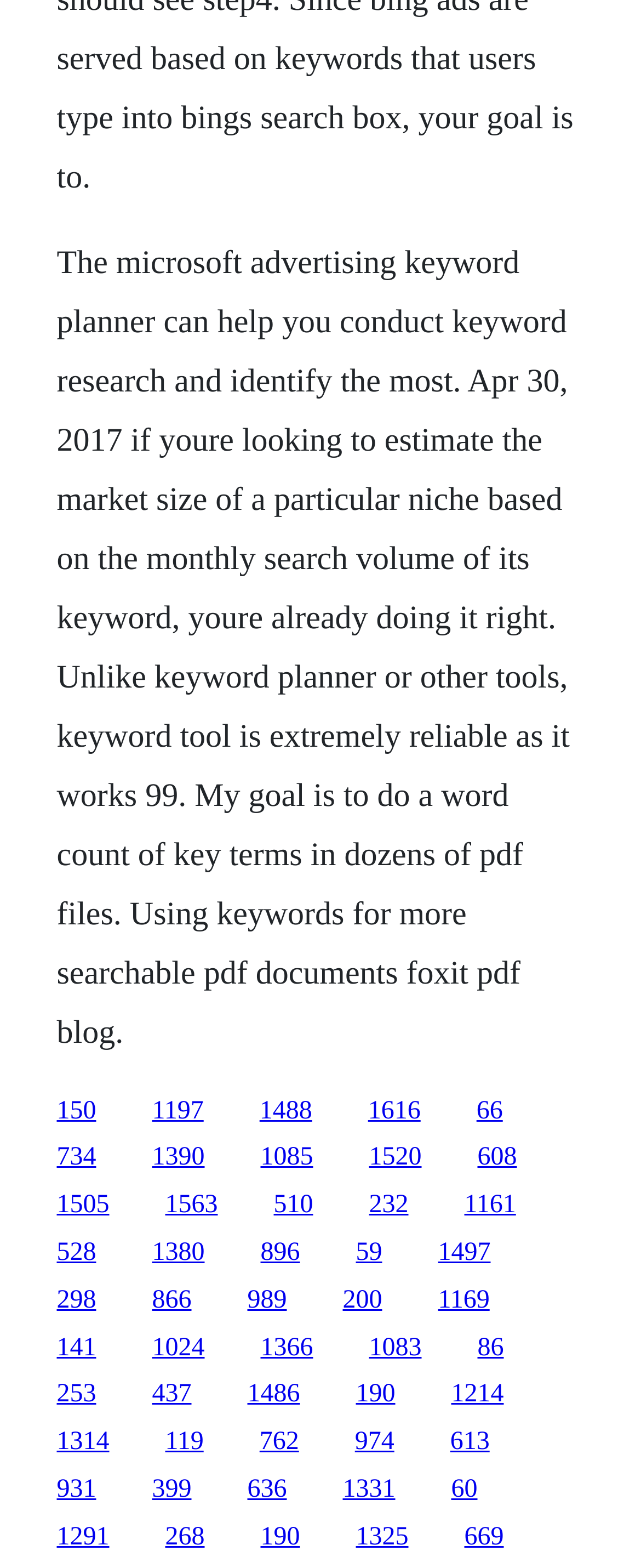Please pinpoint the bounding box coordinates for the region I should click to adhere to this instruction: "Click the link '1563'".

[0.258, 0.76, 0.34, 0.777]